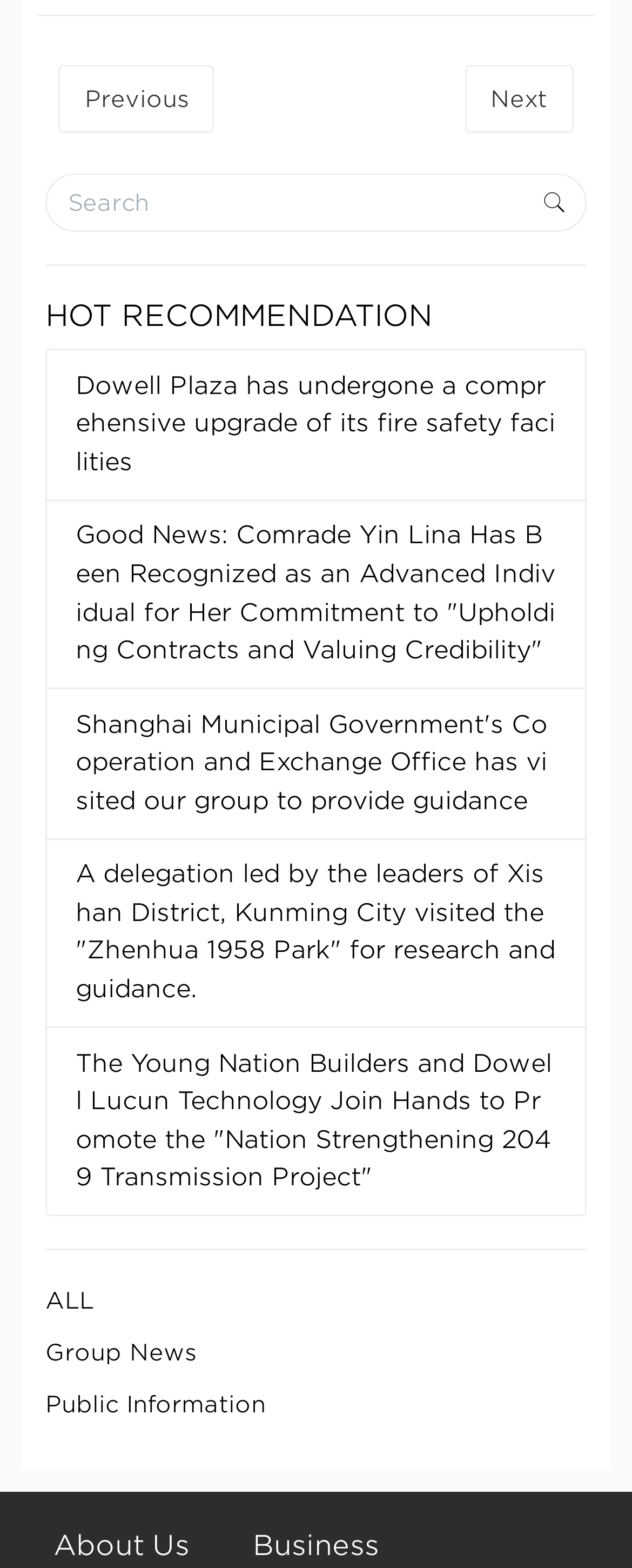Is the search textbox required?
From the image, respond with a single word or phrase.

No